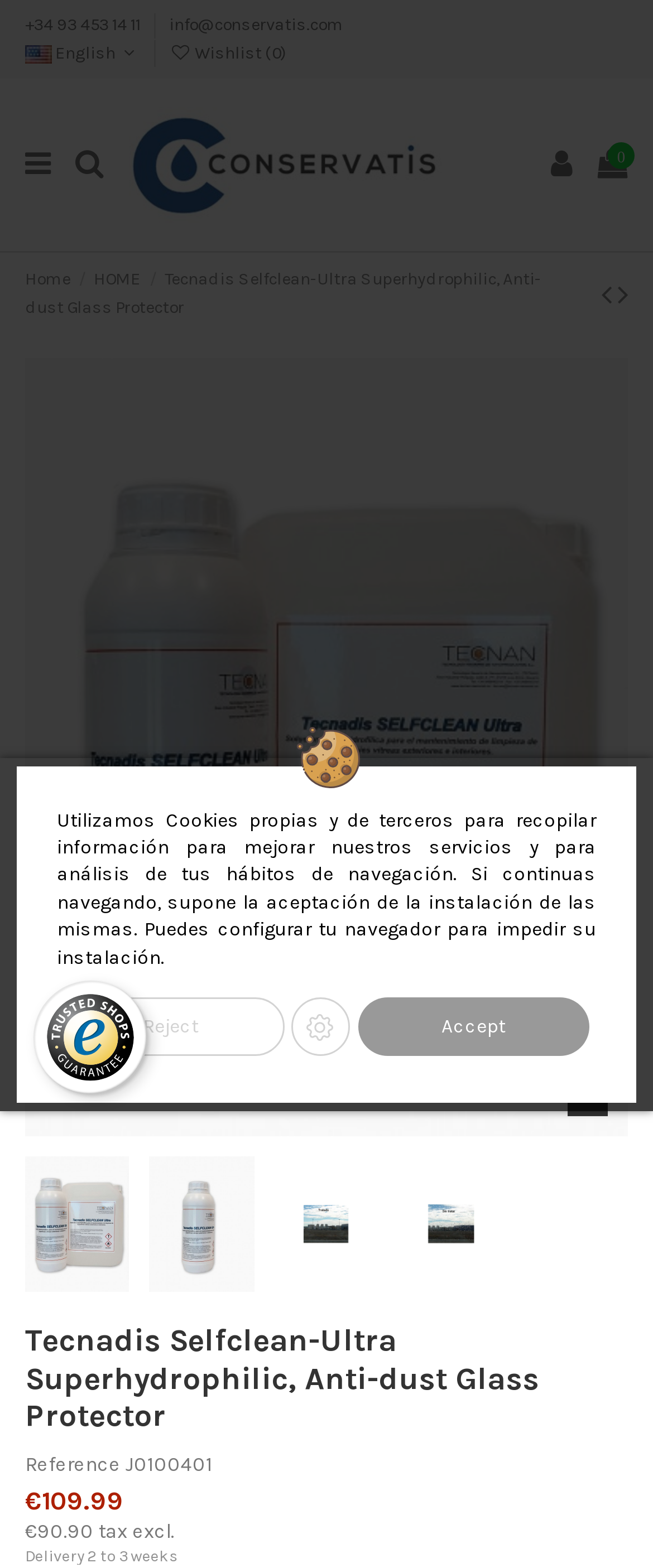Provide a brief response to the question using a single word or phrase: 
What is the language of the website?

English